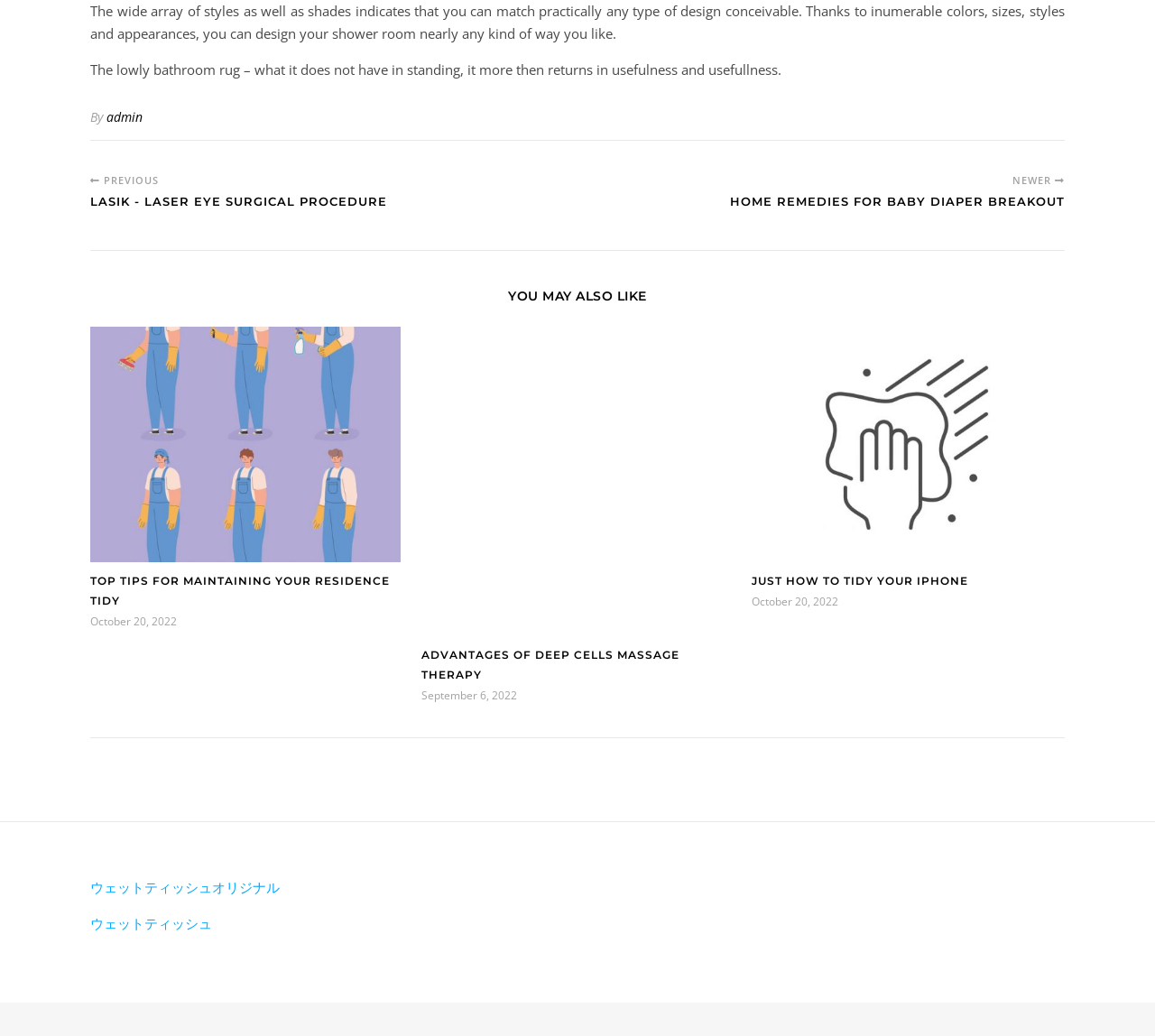Point out the bounding box coordinates of the section to click in order to follow this instruction: "Click on the link to learn about LASIK - LASER EYE SURGICAL PROCEDURE".

[0.078, 0.185, 0.335, 0.222]